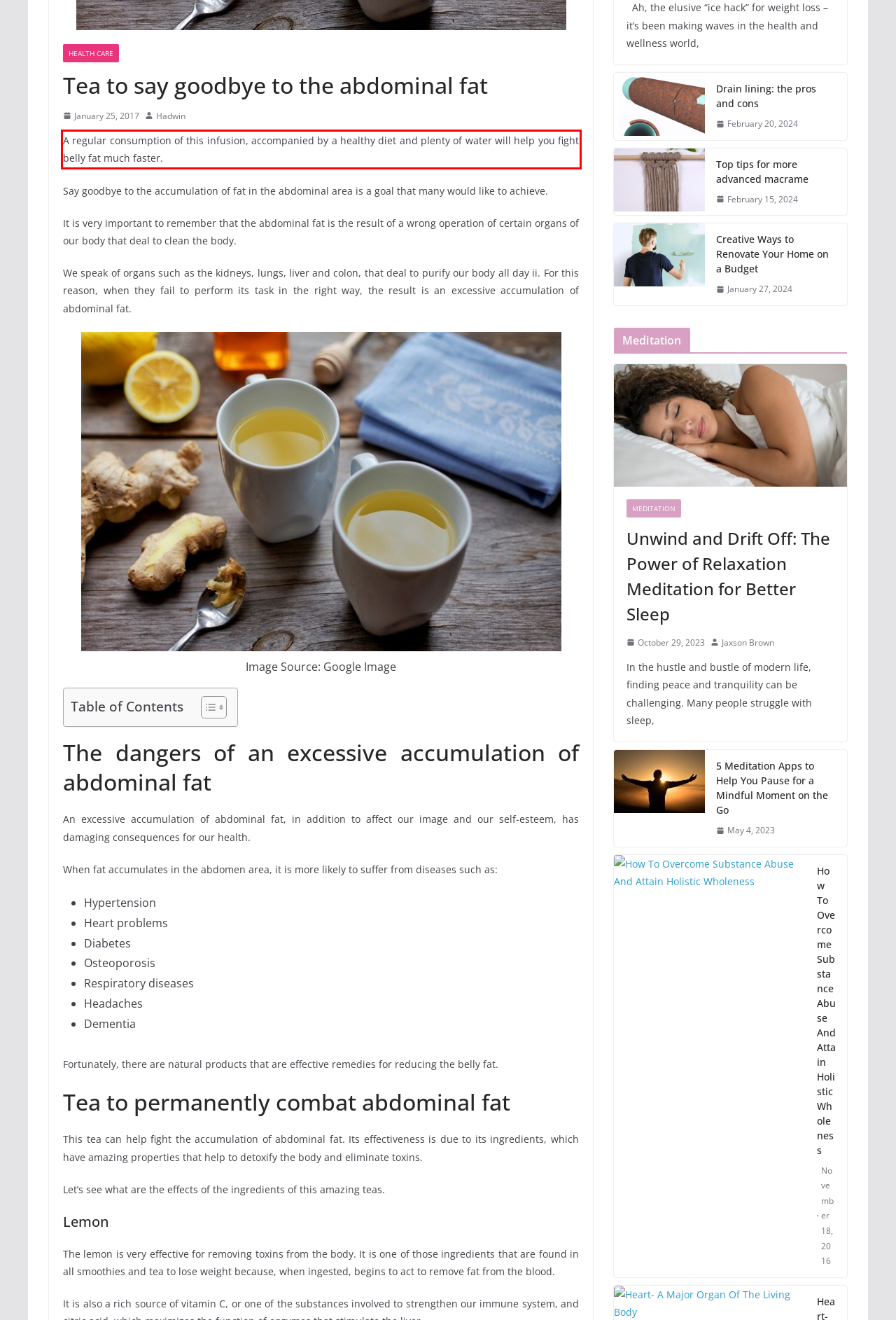You have a screenshot of a webpage with a red bounding box. Use OCR to generate the text contained within this red rectangle.

A regular consumption of this infusion, accompanied by a healthy diet and plenty of water will help you fight belly fat much faster.